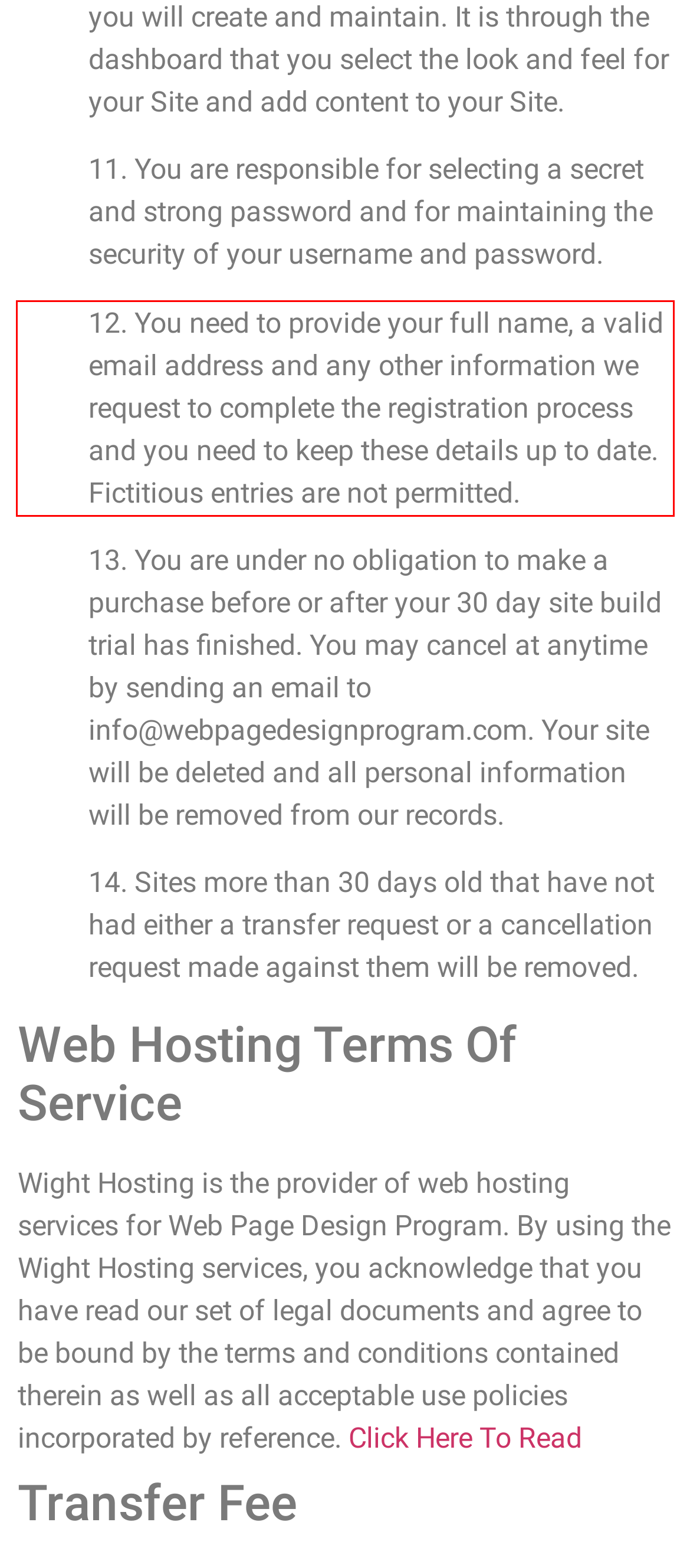From the given screenshot of a webpage, identify the red bounding box and extract the text content within it.

12. You need to provide your full name, a valid email address and any other information we request to complete the registration process and you need to keep these details up to date. Fictitious entries are not permitted.